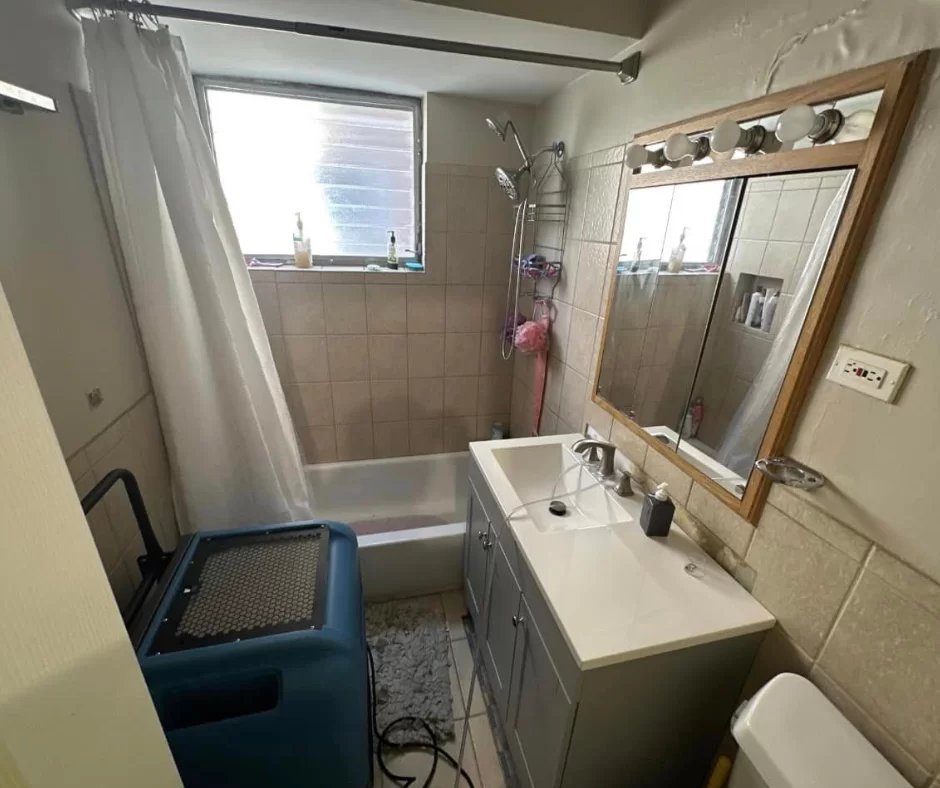Answer the question using only one word or a concise phrase: What is the purpose of the blue machine?

drying or restoration